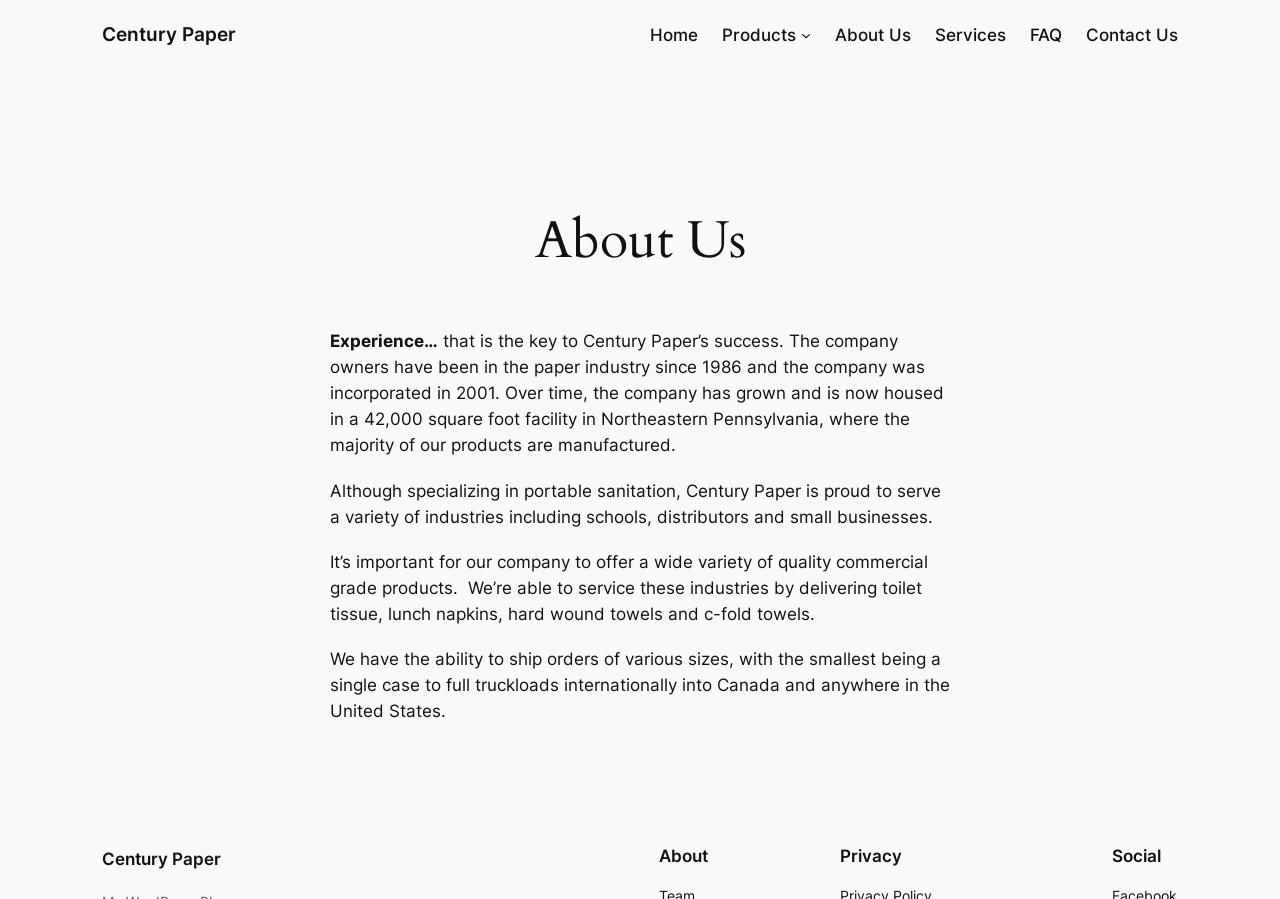Where does the company ship orders?
Refer to the image and give a detailed answer to the query.

The company's shipping capabilities can be found in the paragraph that describes the company's ability to service various industries. It is mentioned that the company has the ability to ship orders of various sizes internationally into Canada and anywhere in the United States.